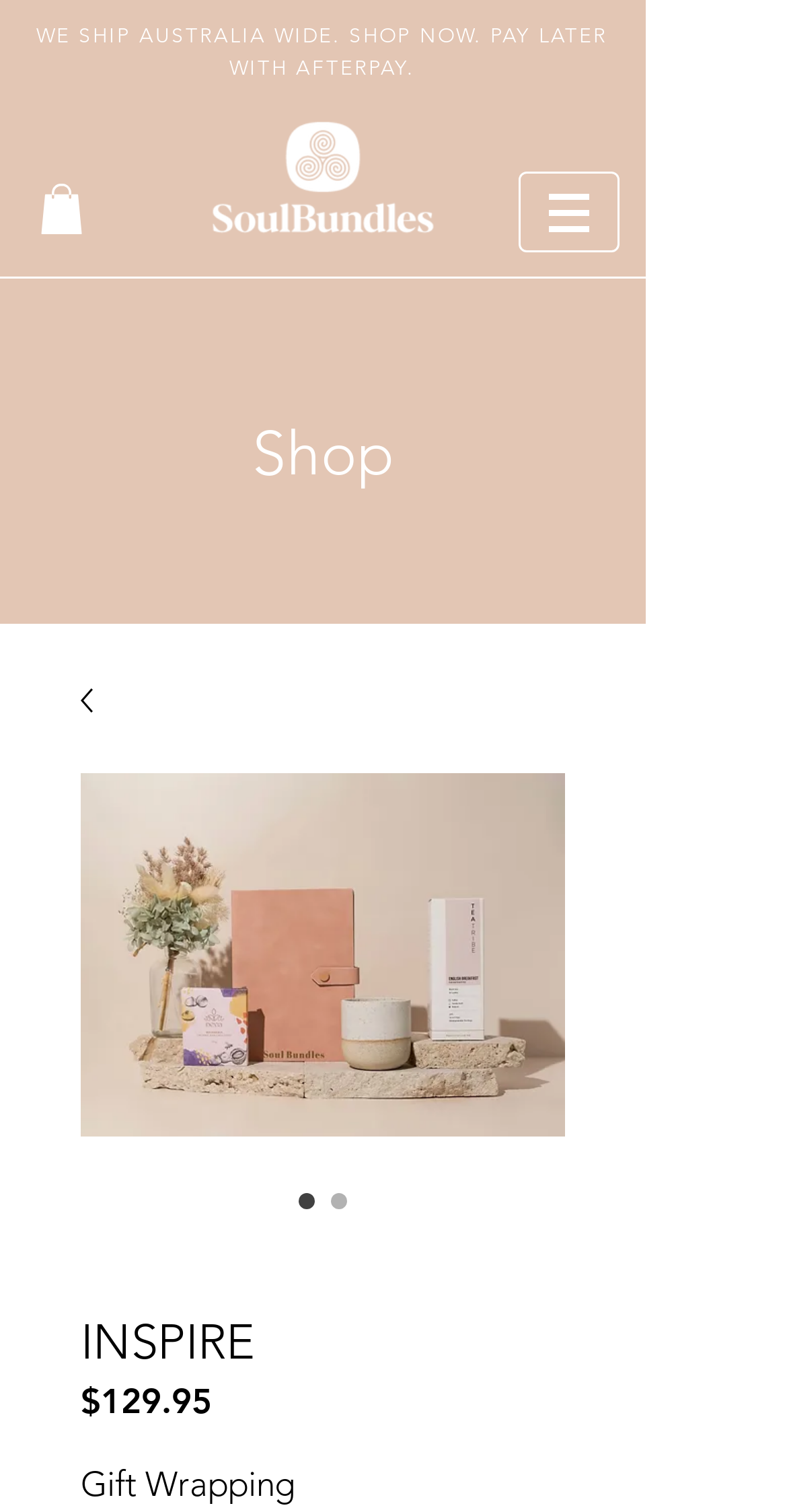Please find and provide the title of the webpage.

WE SHIP AUSTRALIA WIDE. SHOP NOW. PAY LATER WITH AFTERPAY.